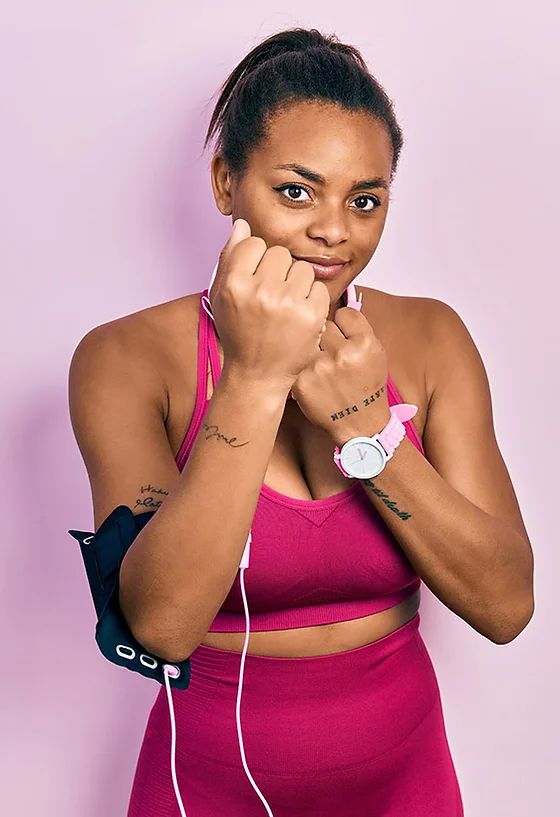What is the purpose of the Defense4Women initiative? Based on the screenshot, please respond with a single word or phrase.

Empower women through self-defense training